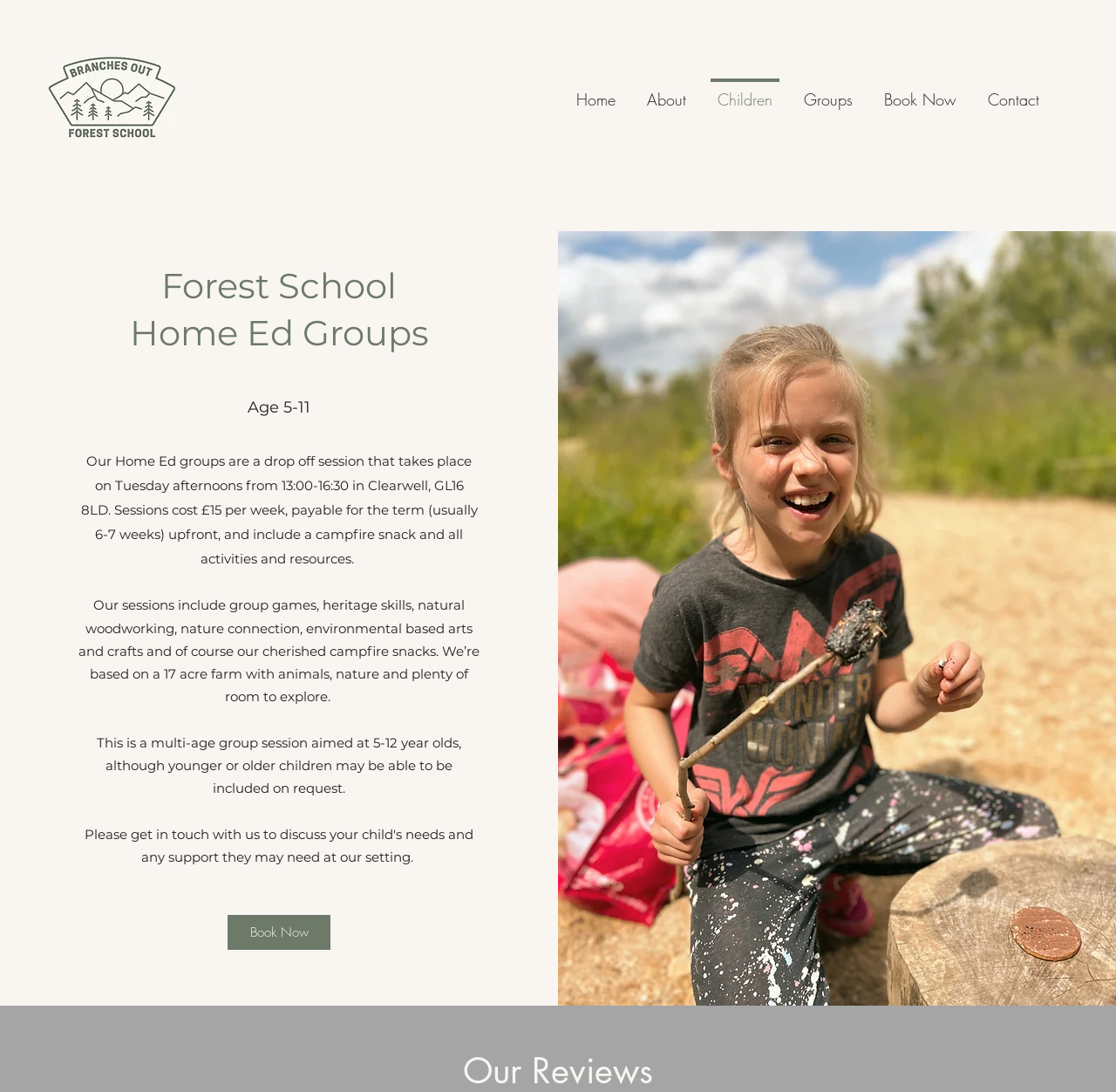Provide the bounding box coordinates of the section that needs to be clicked to accomplish the following instruction: "Explore the forest school."

[0.043, 0.052, 0.157, 0.126]